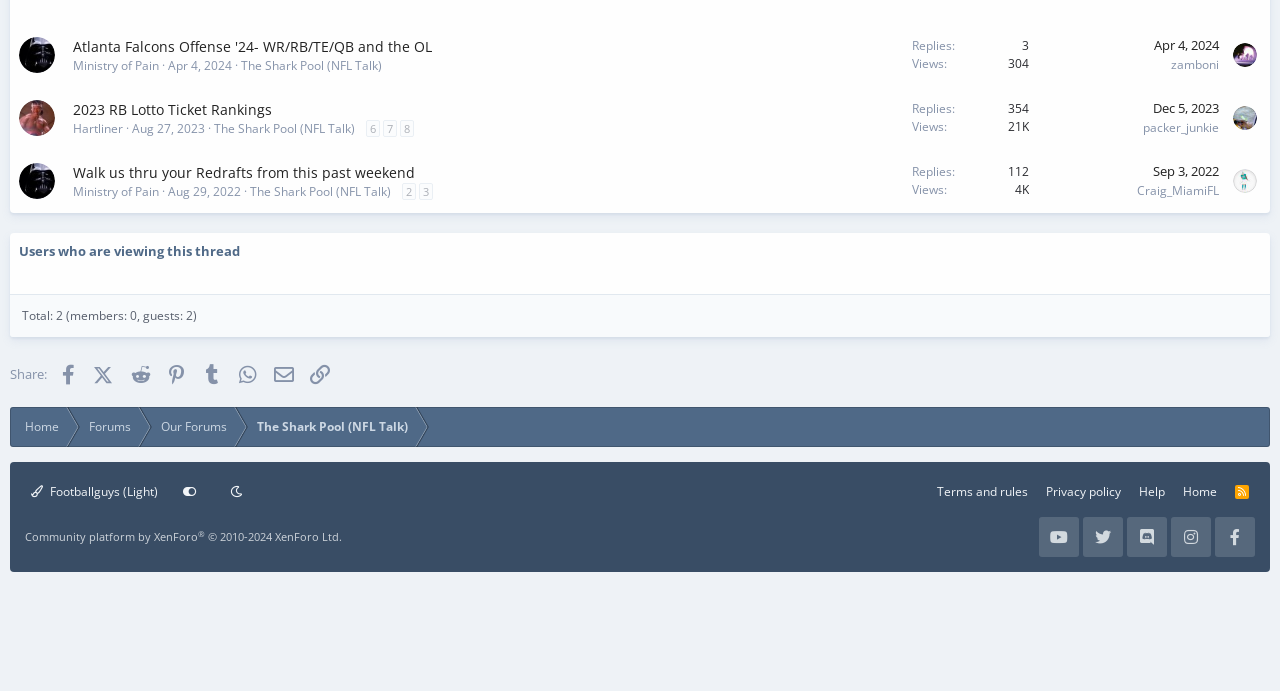Can you identify the bounding box coordinates of the clickable region needed to carry out this instruction: 'Check the personal information'? The coordinates should be four float numbers within the range of 0 to 1, stated as [left, top, right, bottom].

None